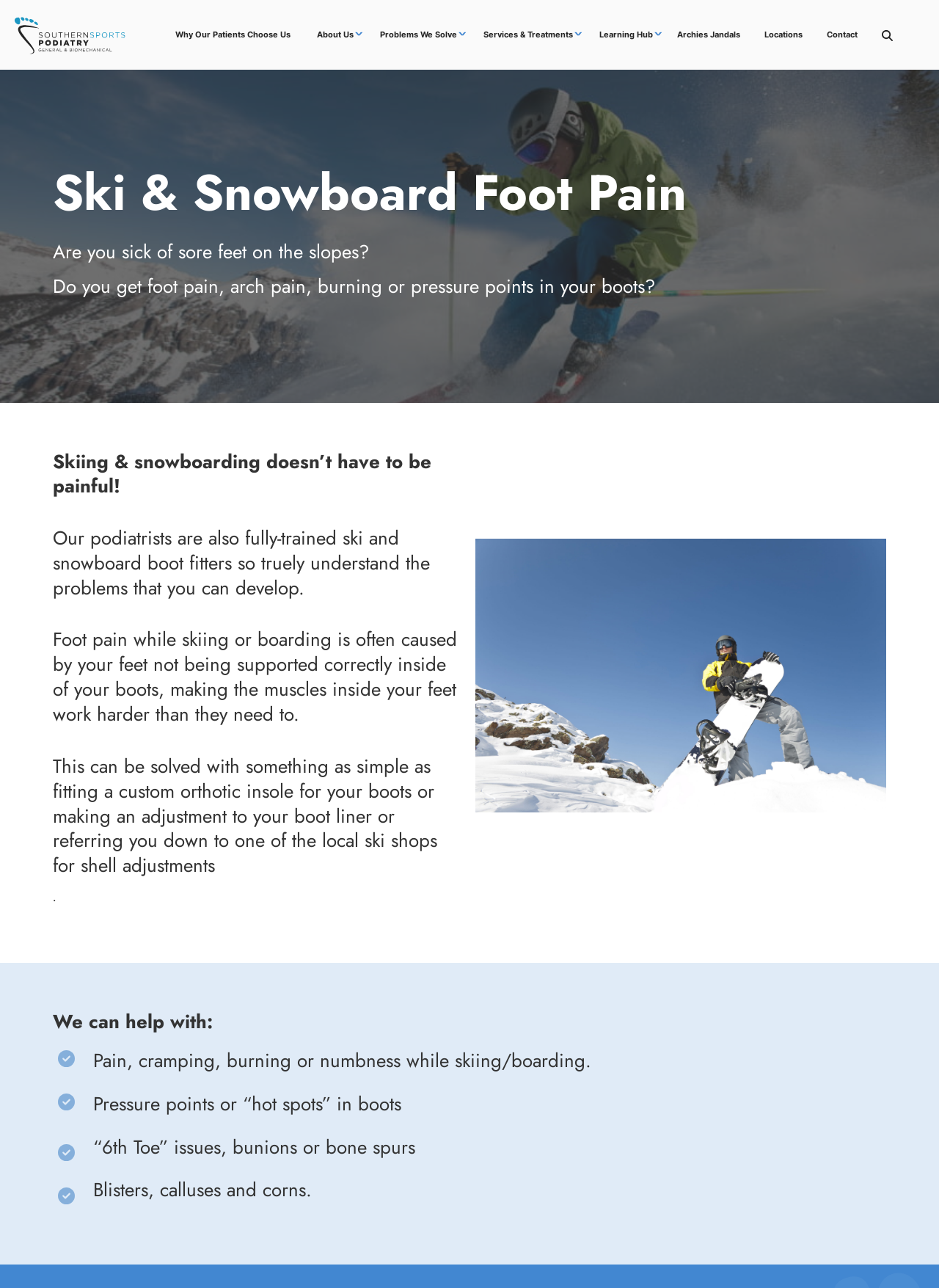Please look at the image and answer the question with a detailed explanation: What is one of the services offered by the podiatrists?

I found this service by reading the text on the webpage, which states 'This can be solved with something as simple as fitting a custom orthotic insole for your boots...'. This suggests that the podiatrists offer custom orthotic insole fitting as a solution to foot pain while skiing or snowboarding.